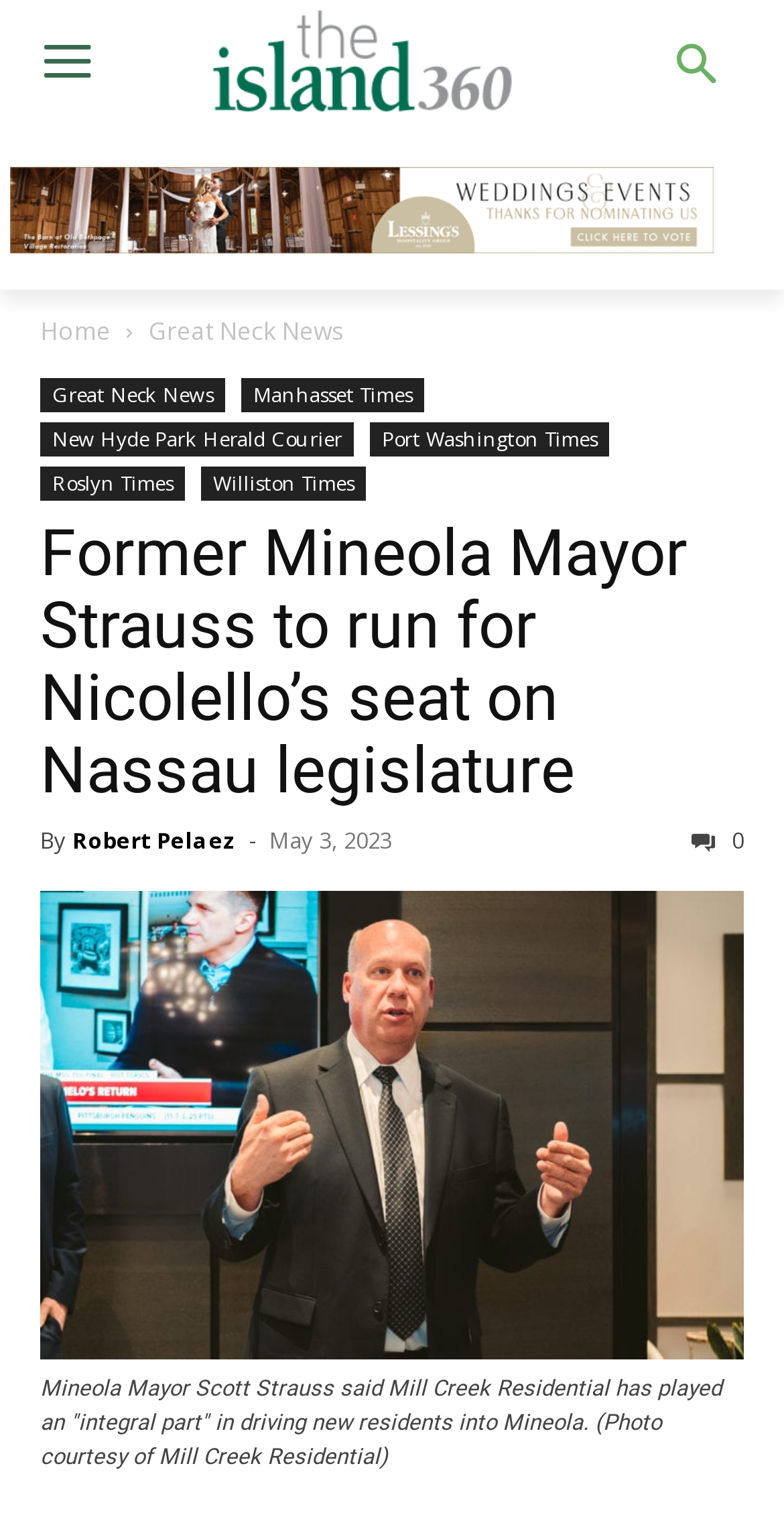Extract the bounding box coordinates for the described element: "LinkedIn opens in new tab". The coordinates should be represented as four float numbers between 0 and 1: [left, top, right, bottom].

None